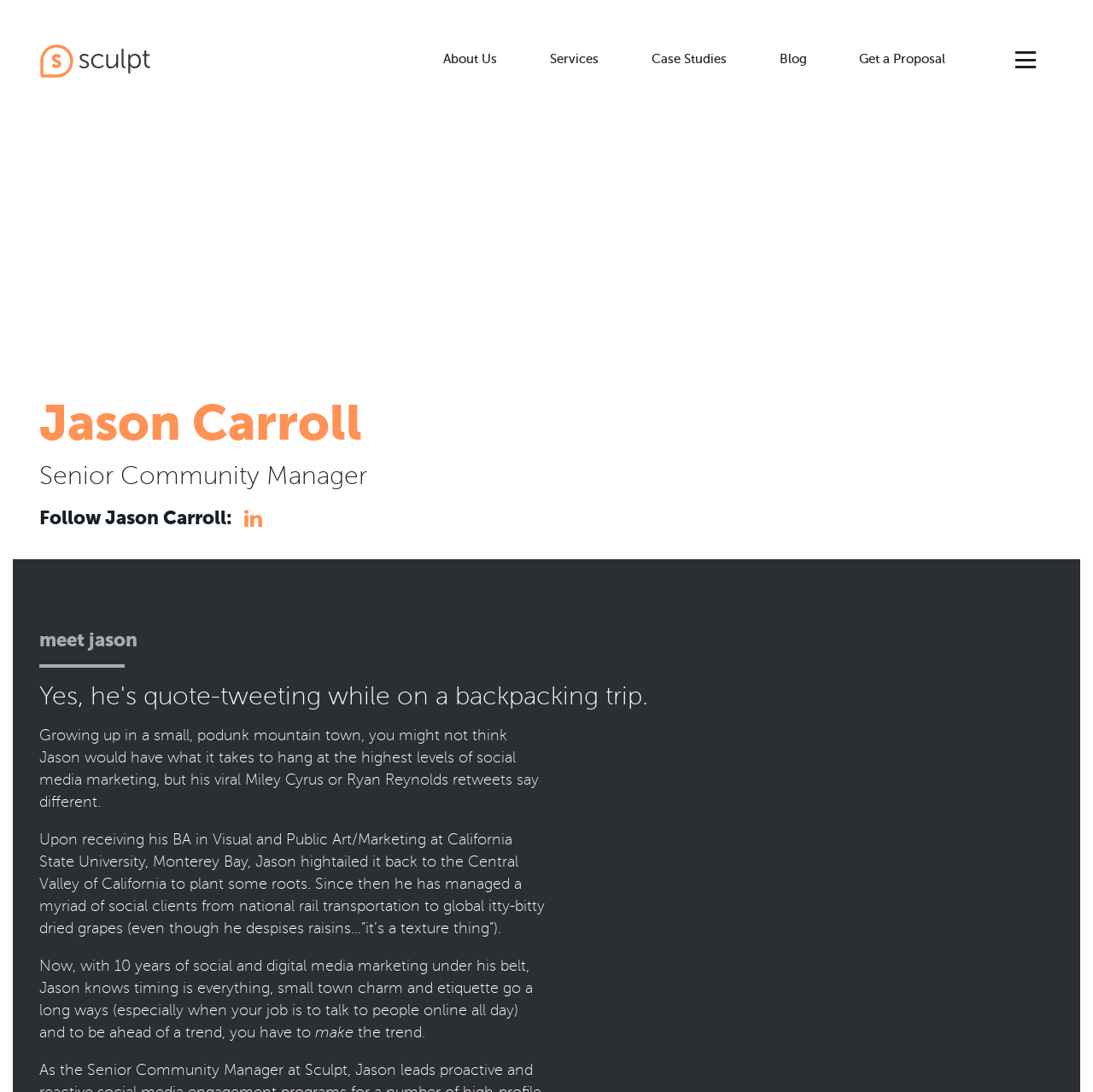What is the topic of the link 'B2B Social Ads'?
Please provide a single word or phrase answer based on the image.

Social Ads